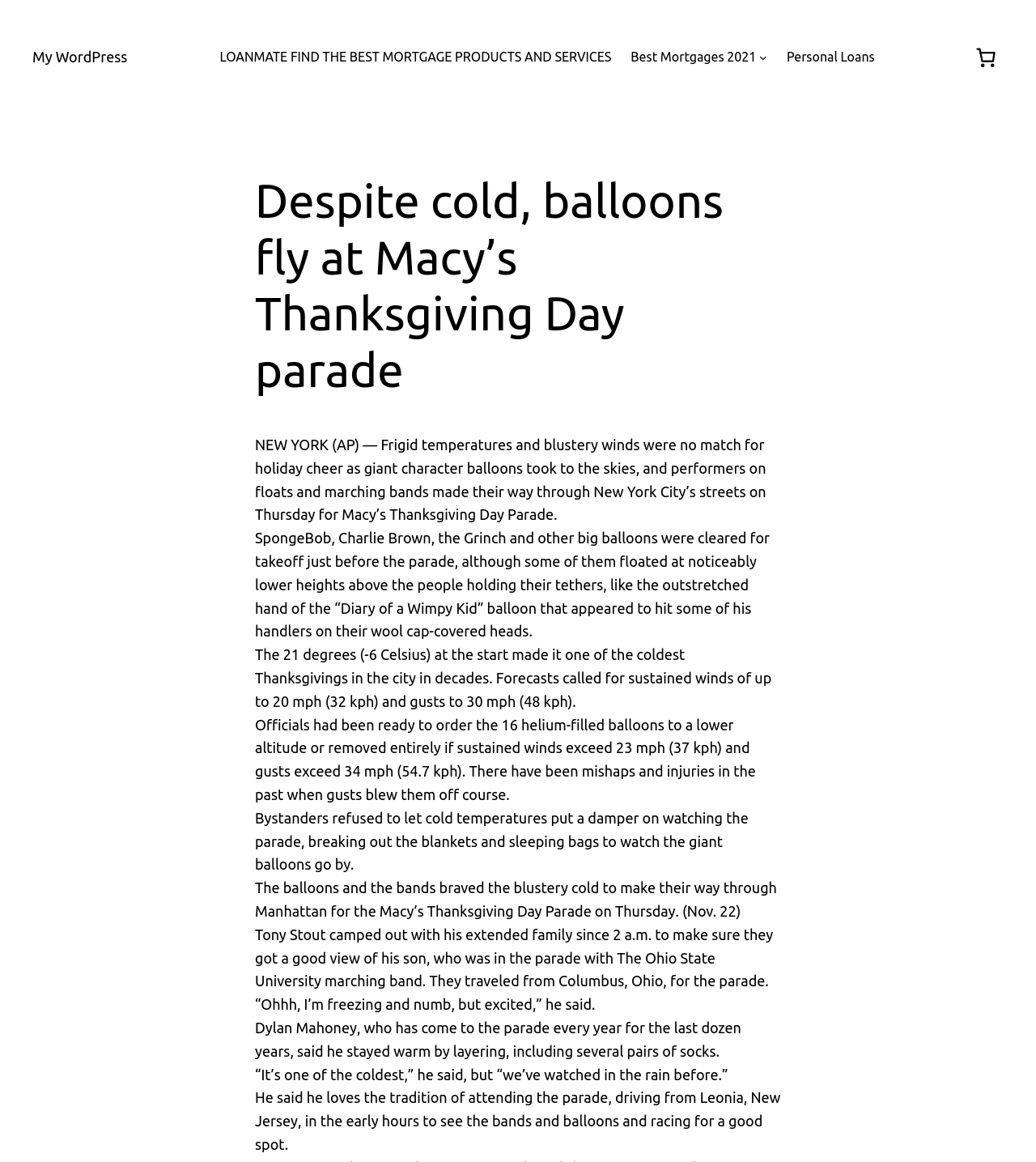Describe the webpage meticulously, covering all significant aspects.

The webpage appears to be a news article about the Macy's Thanksgiving Day parade. At the top, there is a header section with links to "My WordPress", "LOANMATE FIND THE BEST MORTGAGE PRODUCTS AND SERVICES", "Best Mortgages 2021", and "Personal Loans". A button for a submenu is located next to the "Best Mortgages 2021" link. On the top right, there is a cart button with an image, indicating that the website is an e-commerce platform.

Below the header section, the main content of the article begins with a heading that reads "Despite cold, balloons fly at Macy’s Thanksgiving Day parade". The article is divided into several paragraphs, describing the event in detail. The text explains that despite the cold weather, the parade went on as scheduled, with giant character balloons and performers on floats and marching bands making their way through New York City's streets. The article also mentions the precautions taken to ensure the safety of the event, given the strong winds and cold temperatures.

The article is written in a descriptive style, with quotes from attendees who braved the cold to watch the parade. The text is accompanied by no images, but the content is rich in detail, painting a vivid picture of the event. Overall, the webpage appears to be a news article or blog post about the Macy's Thanksgiving Day parade, with a focus on the event itself and the experiences of those who attended.